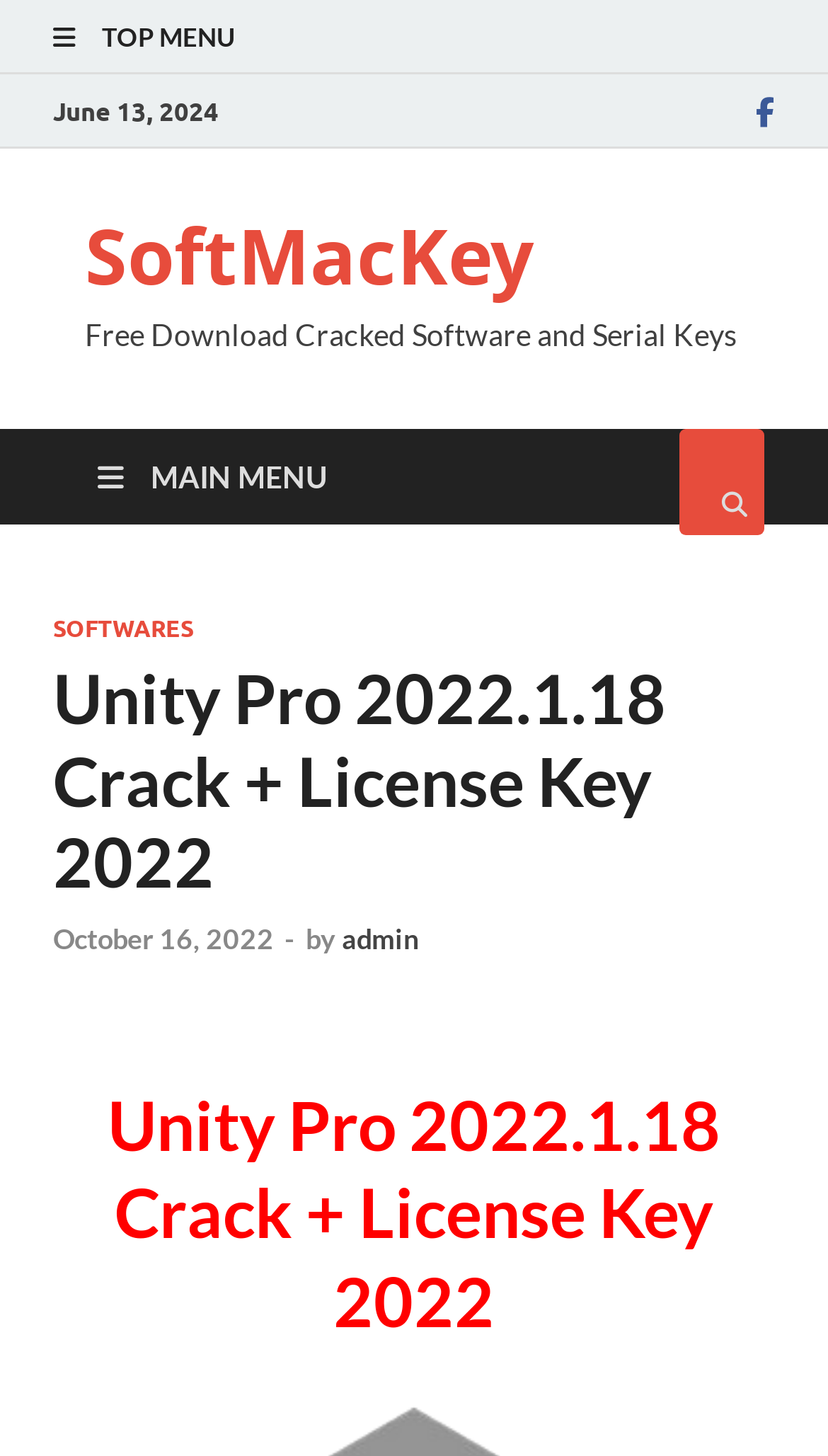From the webpage screenshot, predict the bounding box of the UI element that matches this description: "Top Menu".

[0.038, 0.0, 0.962, 0.051]